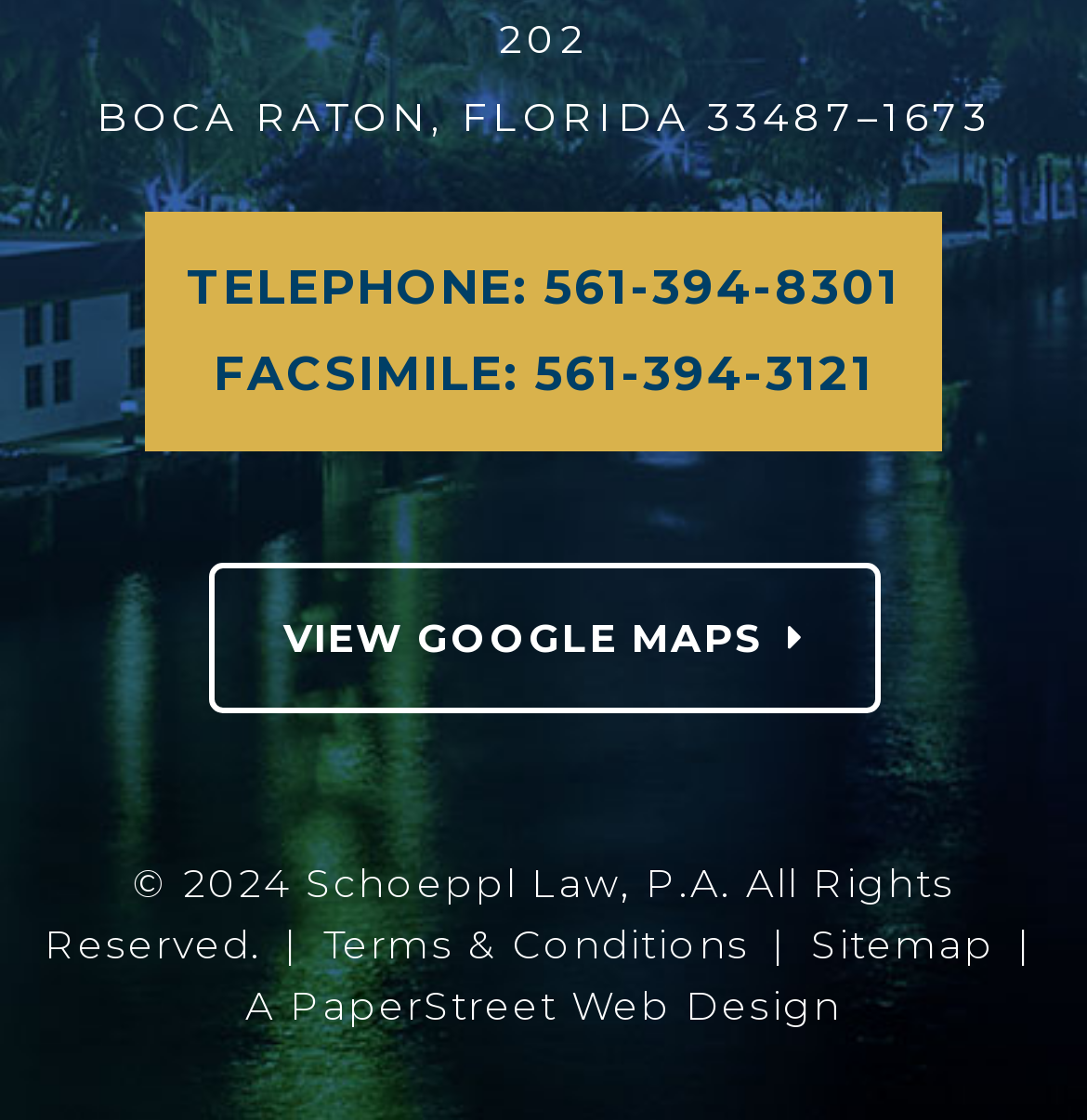What is the link to view the law firm's location on a map? Please answer the question using a single word or phrase based on the image.

VIEW GOOGLE MAPS